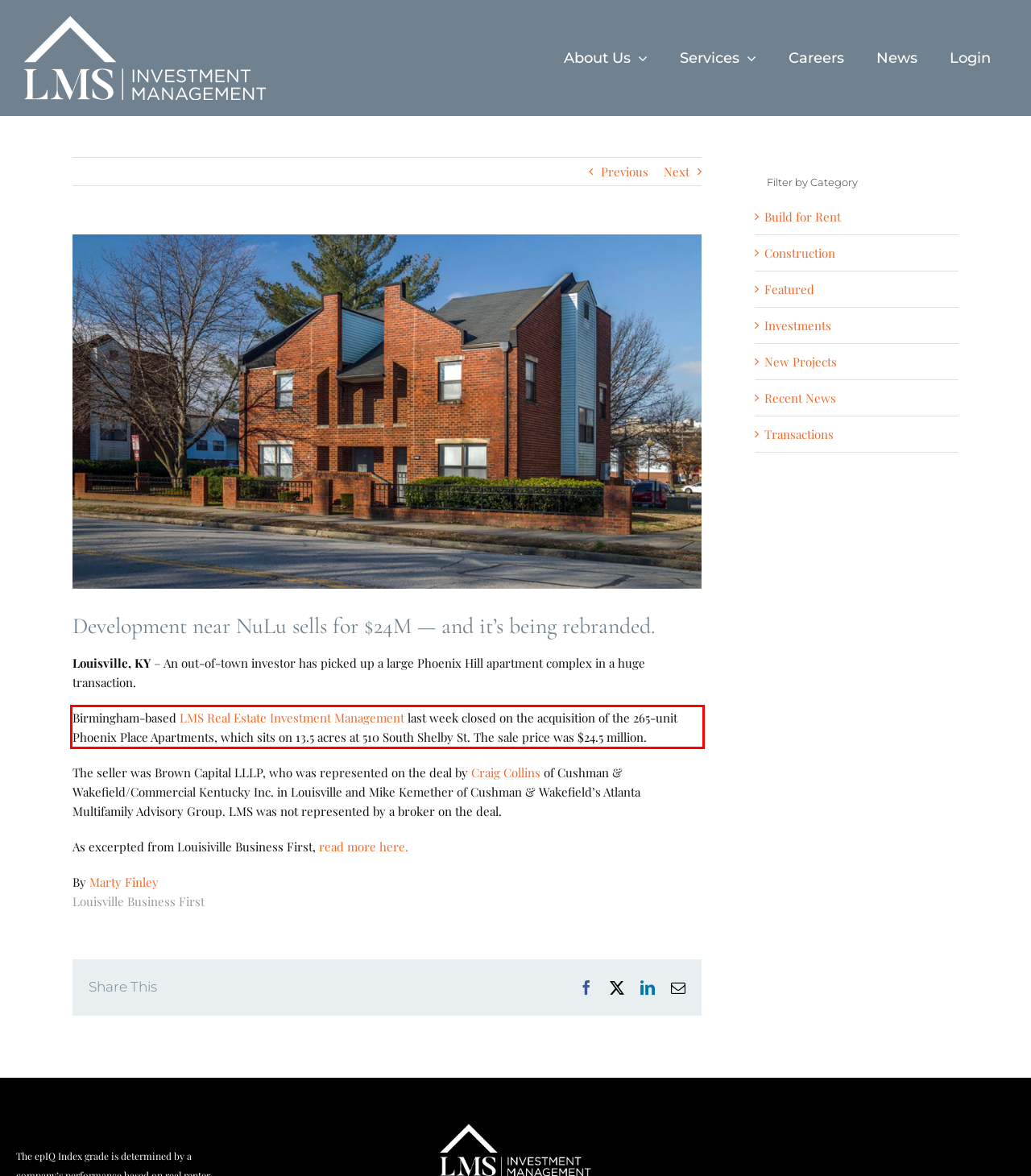Identify the text inside the red bounding box in the provided webpage screenshot and transcribe it.

Birmingham-based LMS Real Estate Investment Management last week closed on the acquisition of the 265-unit Phoenix Place Apartments, which sits on 13.5 acres at 510 South Shelby St. The sale price was $24.5 million.